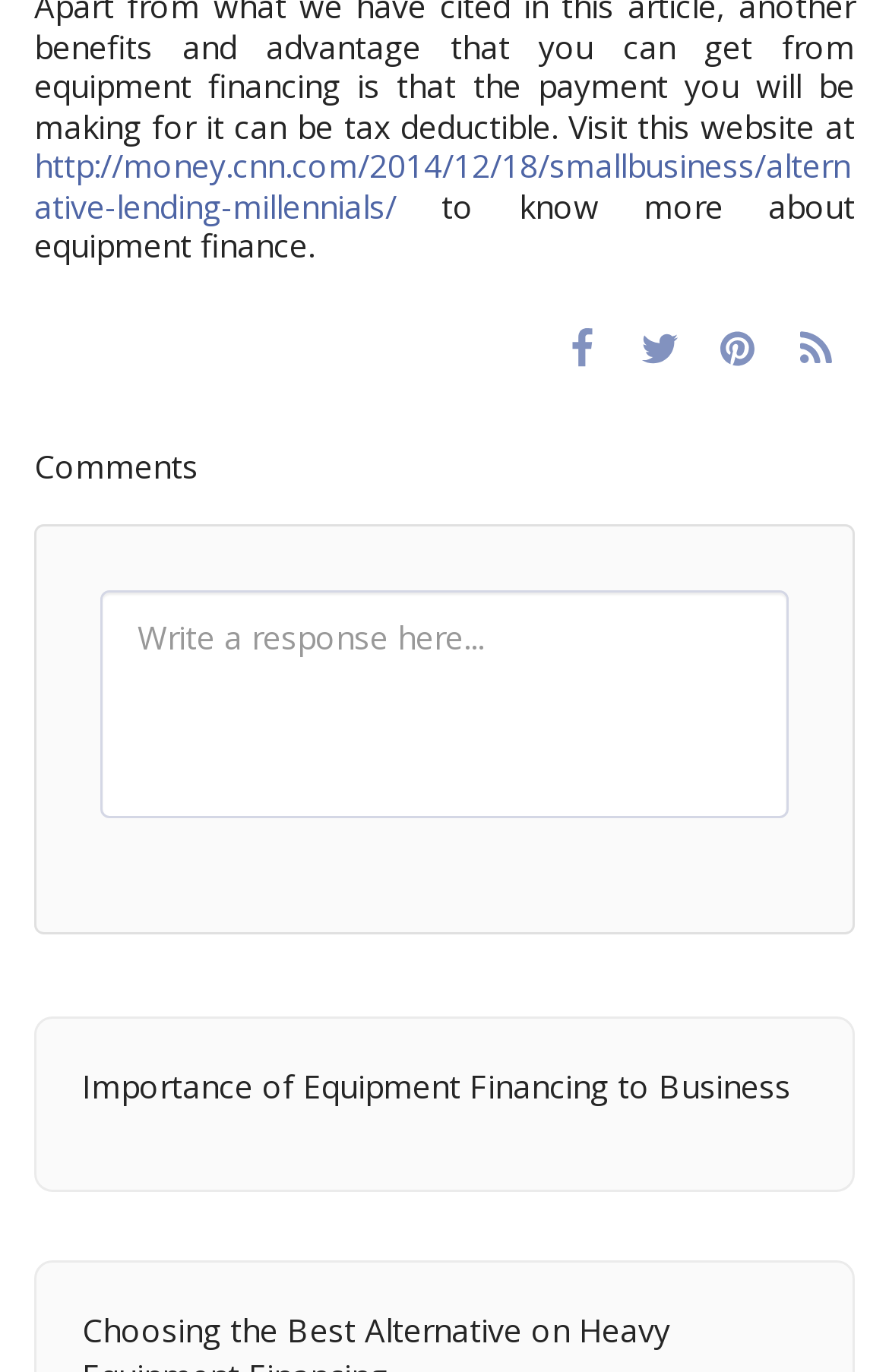Please give a succinct answer to the question in one word or phrase:
What is the purpose of the textbox?

To write a response